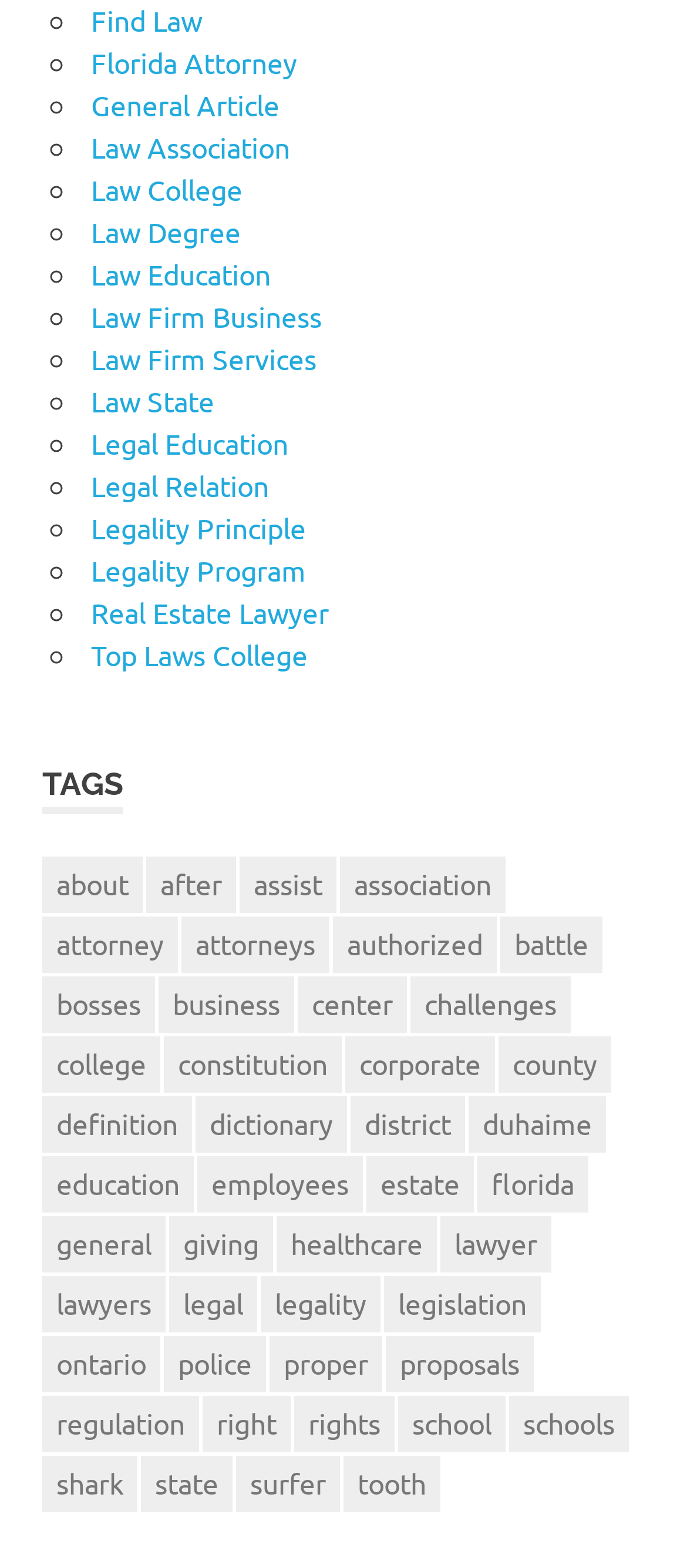Please indicate the bounding box coordinates for the clickable area to complete the following task: "Switch to Bulgarian language". The coordinates should be specified as four float numbers between 0 and 1, i.e., [left, top, right, bottom].

None